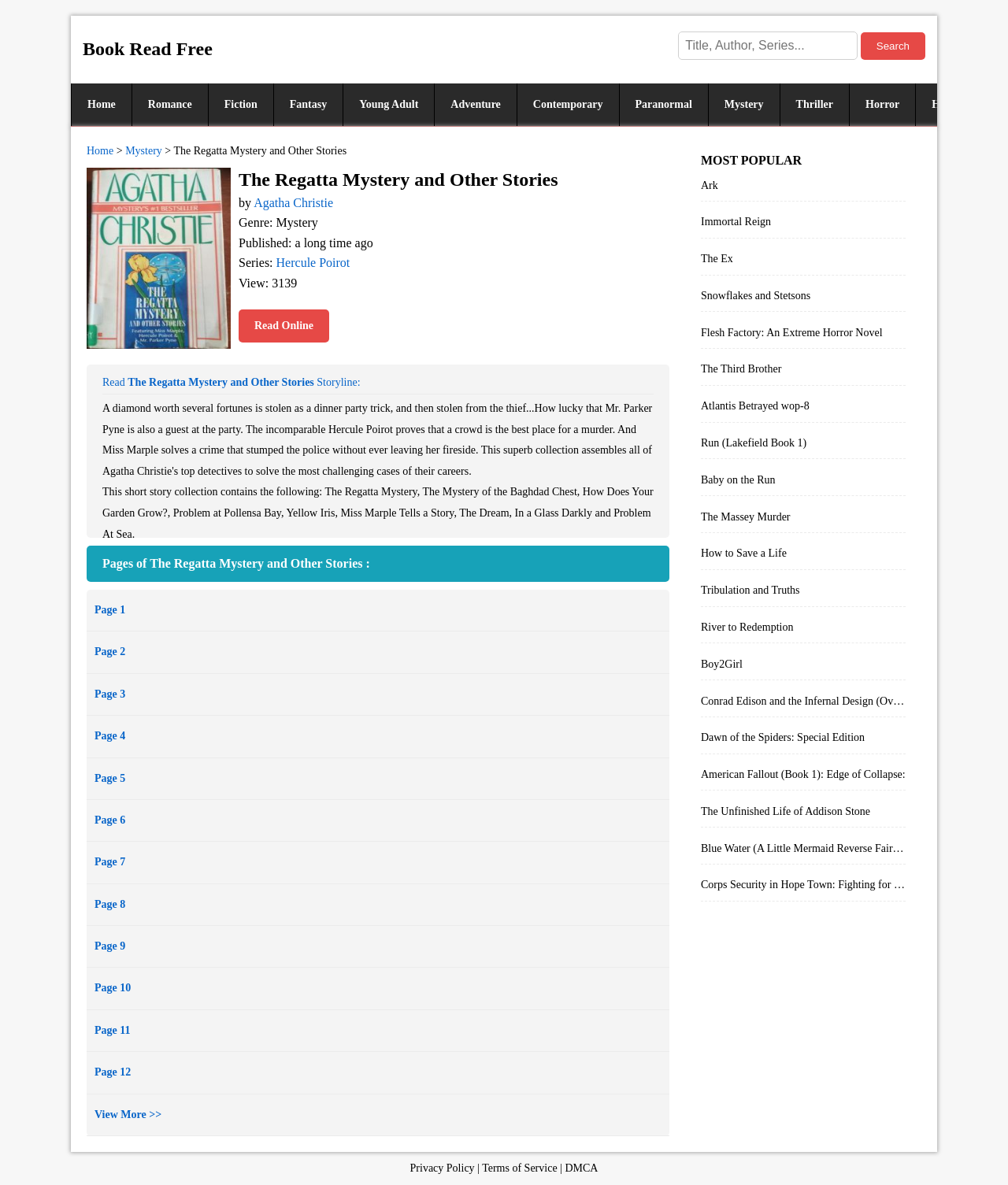Articulate a detailed summary of the webpage's content and design.

This webpage is about the book "The Regatta Mystery and Other Stories" by Agatha Christie. At the top, there is a navigation bar with links to "Book Read Free", "Home", and various genres such as "Romance", "Fiction", and "Mystery". Below the navigation bar, there is a search bar with a "Search" button.

The main content of the page is an article about the book, which includes a title, author, and series information. There is an image of the book cover on the left, and a brief description of the book on the right. The description includes the genre, publication date, and a short summary of the storyline.

Below the book description, there are links to read the book online, with page numbers ranging from 1 to 12, and a "View More" option. On the right side of the page, there is a section titled "MOST POPULAR" with links to other popular books.

At the bottom of the page, there are links to "Privacy Policy", "Terms of Service", and "DMCA".